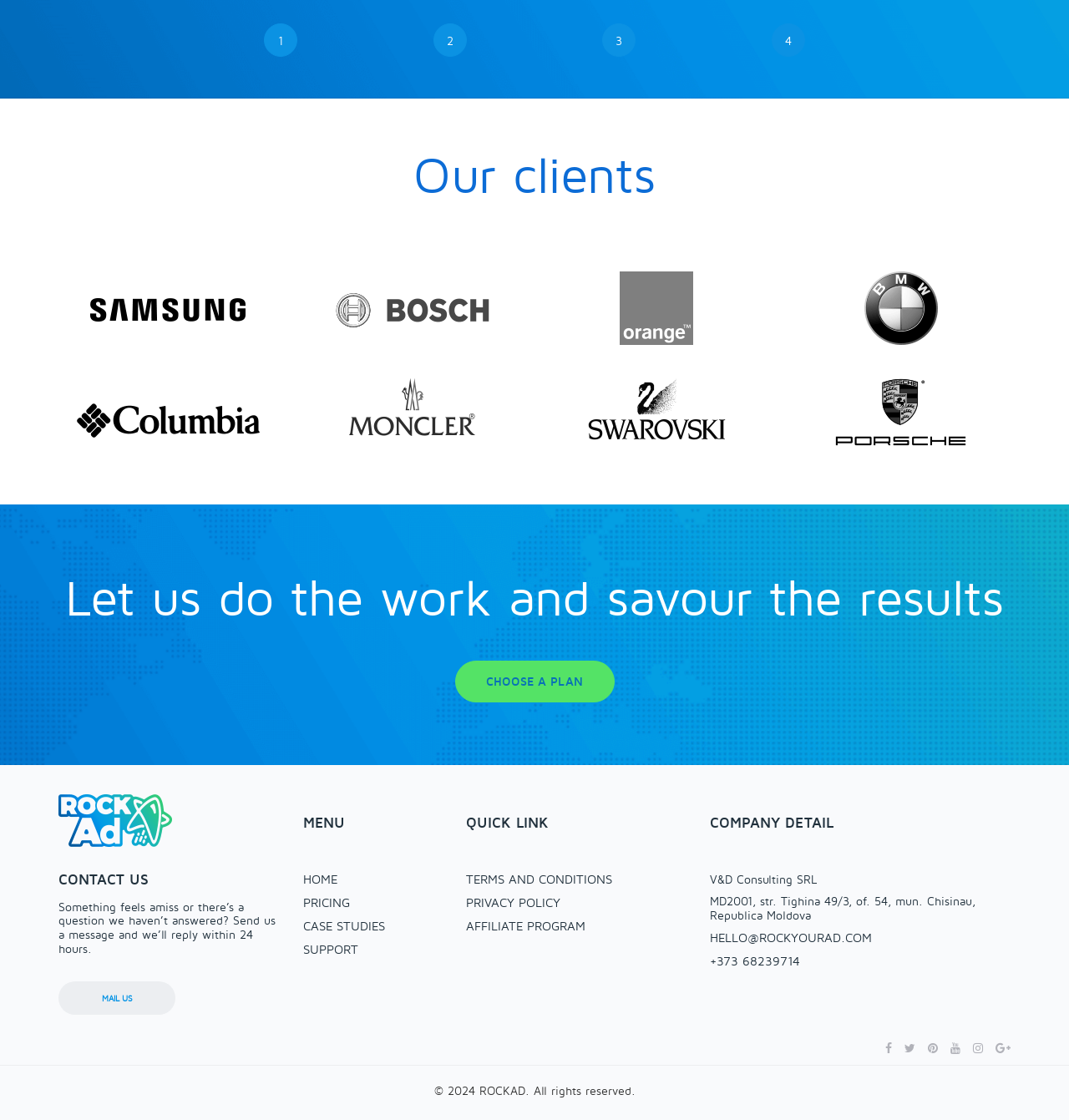Could you indicate the bounding box coordinates of the region to click in order to complete this instruction: "Compare AncestryDNA Vs. MyHeritage".

None